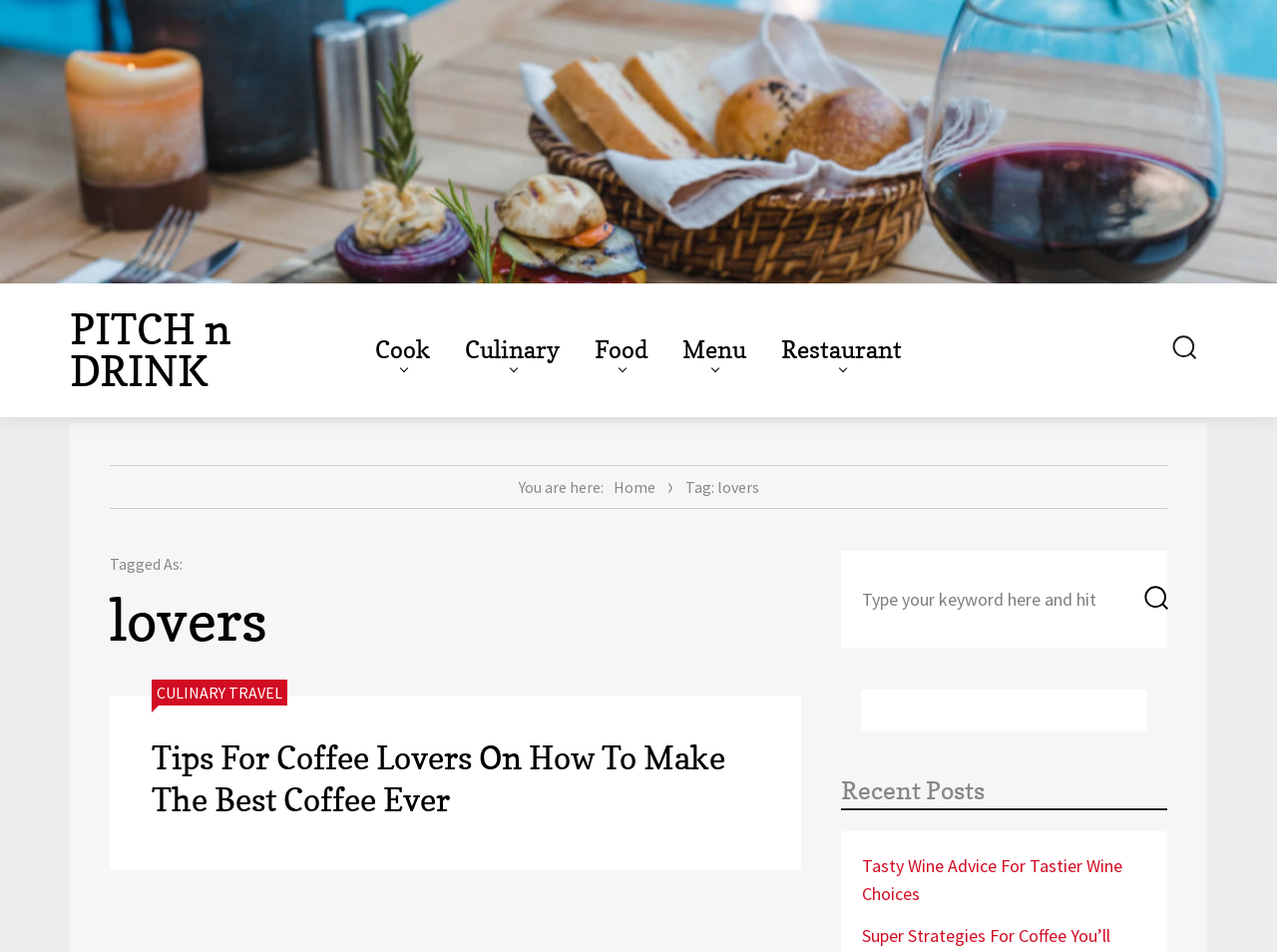Show the bounding box coordinates of the element that should be clicked to complete the task: "Click on AC Maintenance & Repair Services".

None